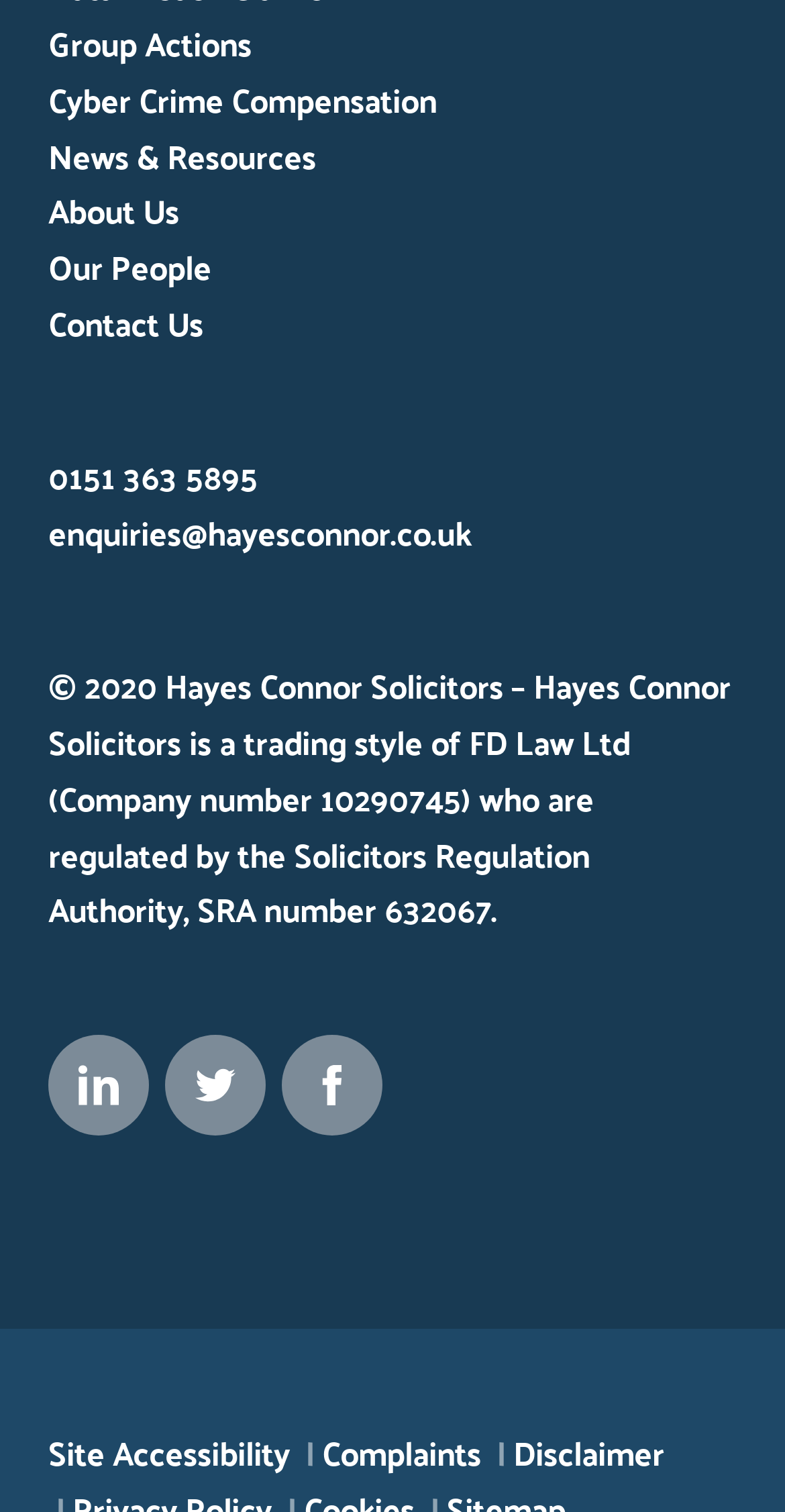Determine the bounding box coordinates of the element that should be clicked to execute the following command: "Call 0151 363 5895".

[0.062, 0.296, 0.328, 0.334]